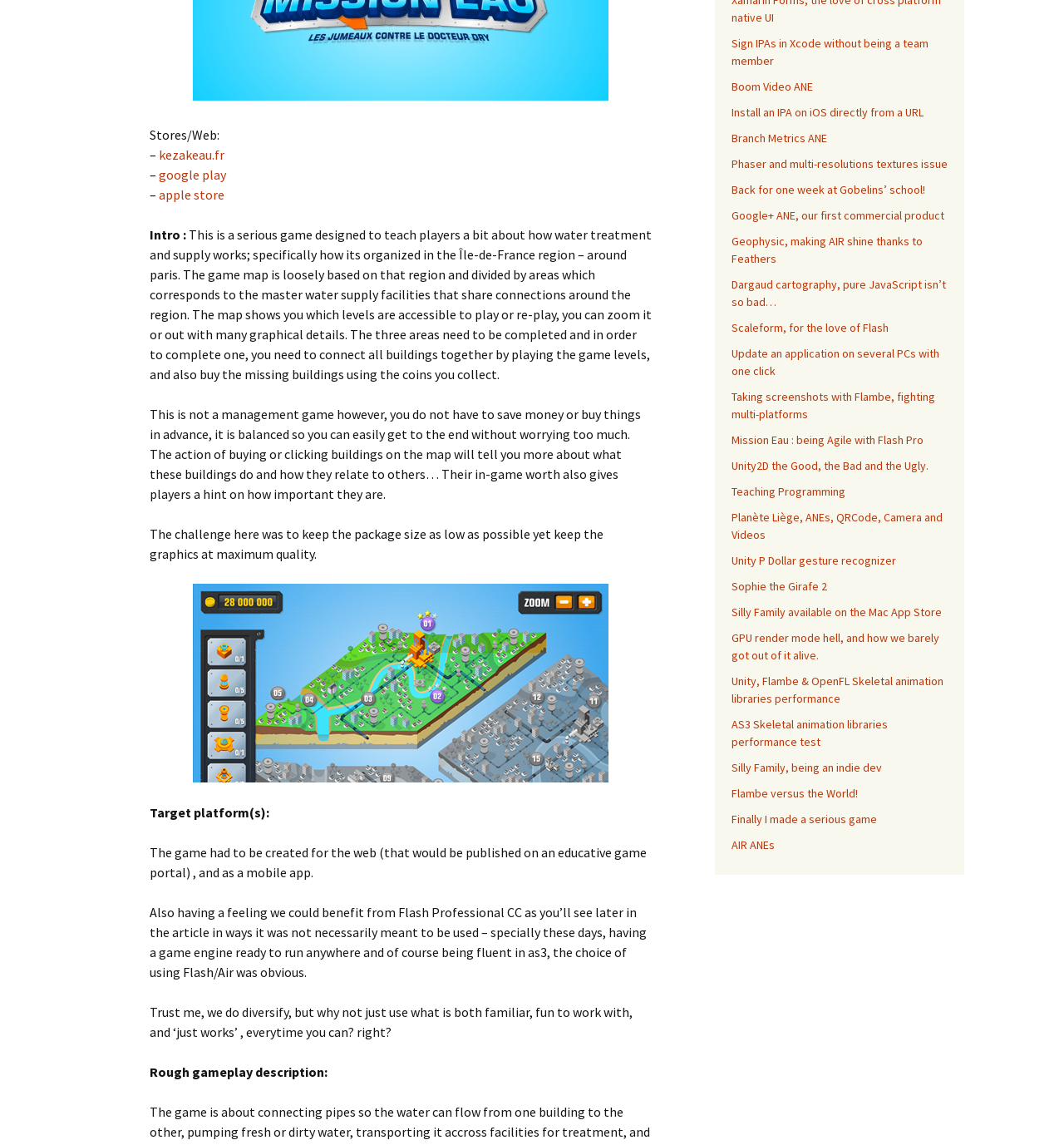Using the provided element description, identify the bounding box coordinates as (top-left x, top-left y, bottom-right x, bottom-right y). Ensure all values are between 0 and 1. Description: Unity P Dollar gesture recognizer

[0.688, 0.483, 0.842, 0.496]